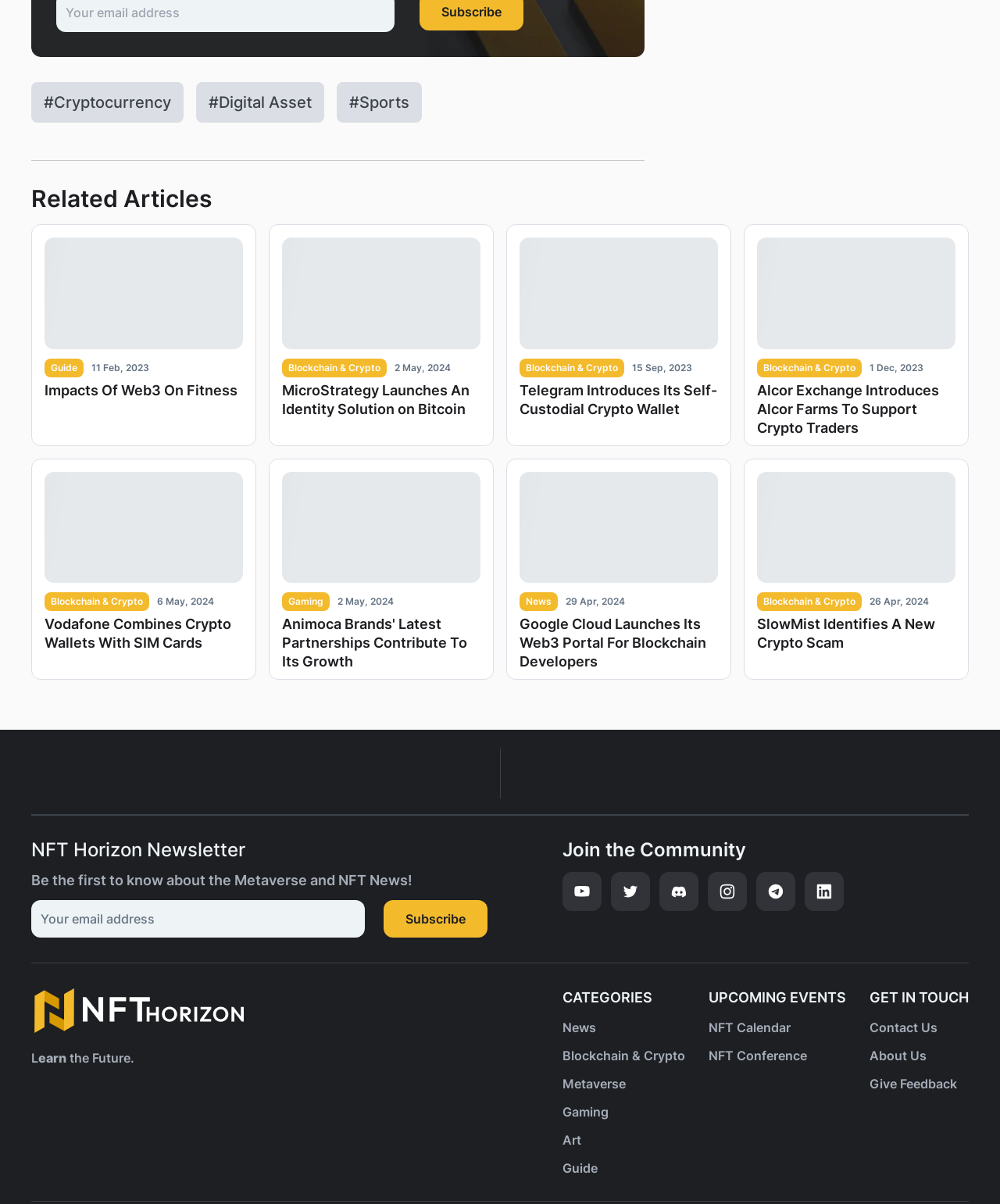Please find the bounding box coordinates of the element that must be clicked to perform the given instruction: "Read the article 'Impacts Of Web3 On Fitness'". The coordinates should be four float numbers from 0 to 1, i.e., [left, top, right, bottom].

[0.045, 0.313, 0.243, 0.332]